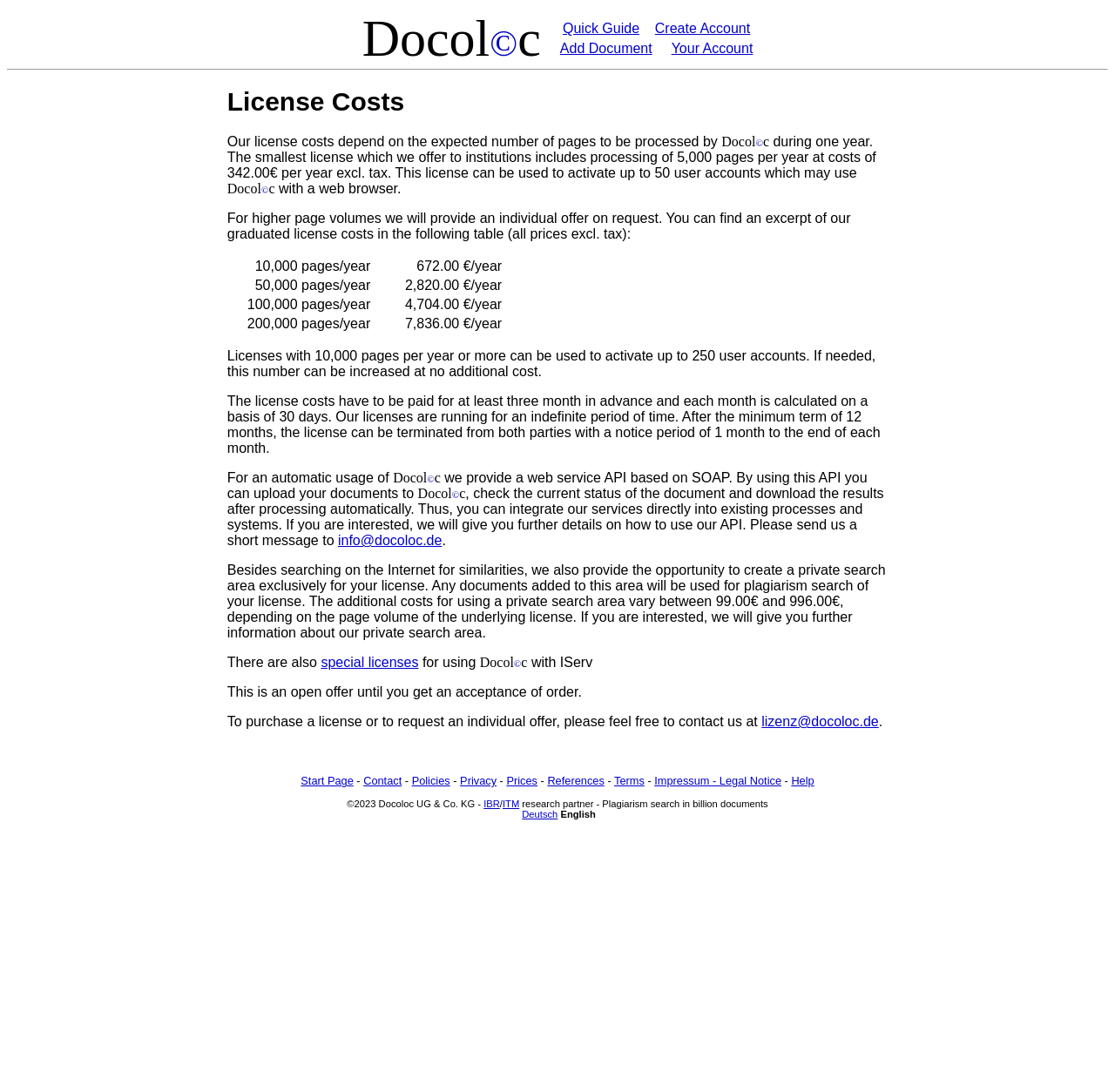Determine the bounding box coordinates of the element's region needed to click to follow the instruction: "Go to the start page". Provide these coordinates as four float numbers between 0 and 1, formatted as [left, top, right, bottom].

[0.27, 0.709, 0.317, 0.721]